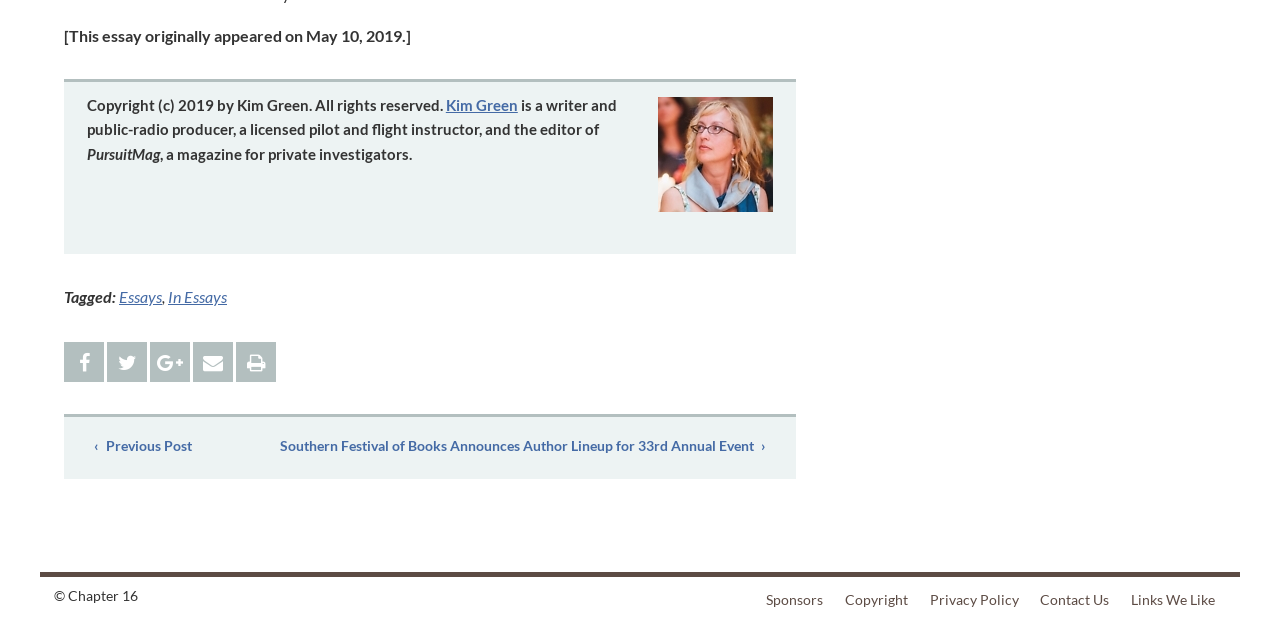Please identify the bounding box coordinates of the region to click in order to complete the task: "View Essays". The coordinates must be four float numbers between 0 and 1, specified as [left, top, right, bottom].

[0.093, 0.446, 0.127, 0.476]